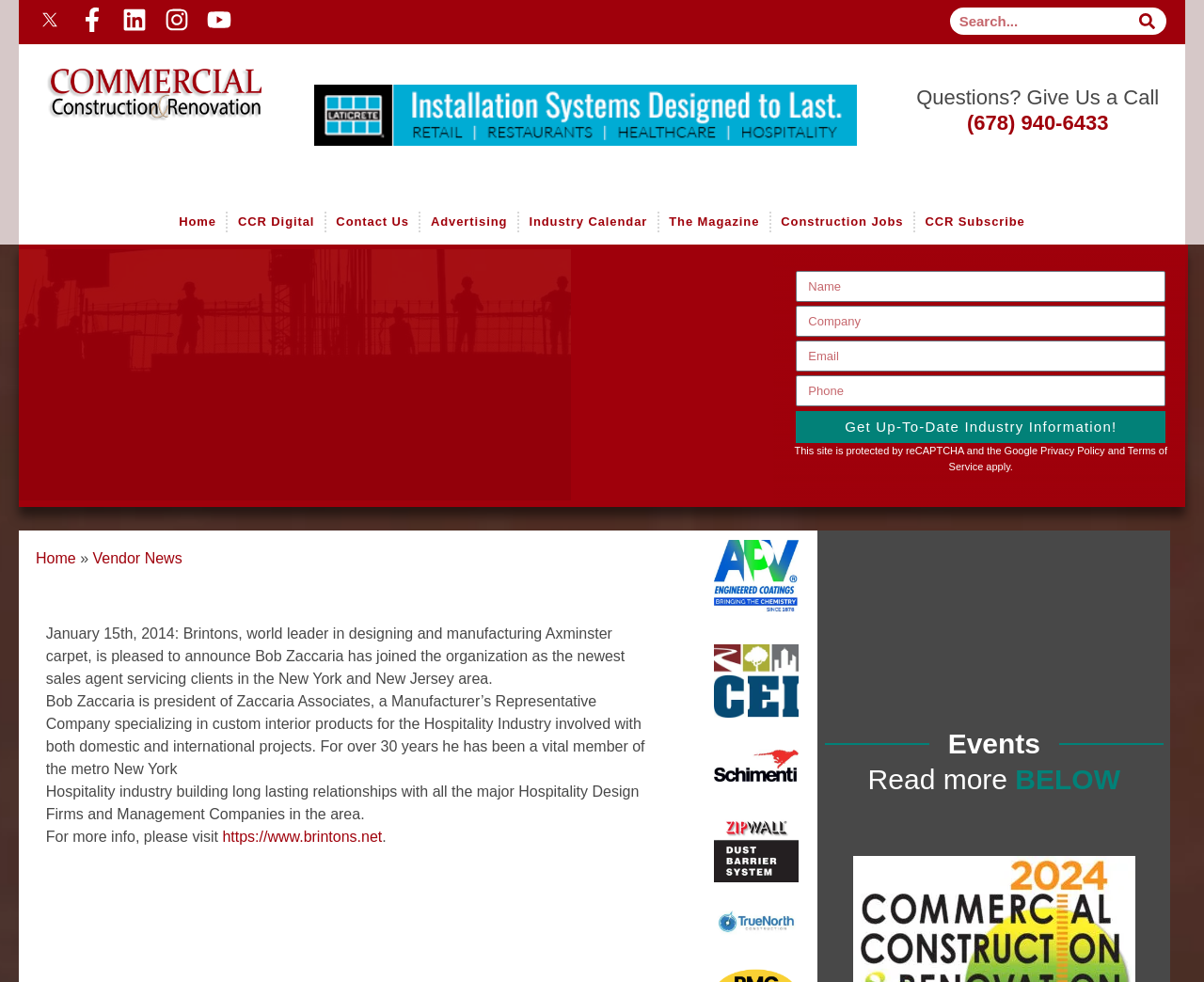Please examine the image and provide a detailed answer to the question: What is the industry that Bob Zaccaria is involved in?

Based on the article content, it is mentioned that 'Bob Zaccaria is president of Zaccaria Associates, a Manufacturer’s Representative Company specializing in custom interior products for the Hospitality Industry involved with both domestic and international projects.' Therefore, the industry that Bob Zaccaria is involved in is the Hospitality Industry.